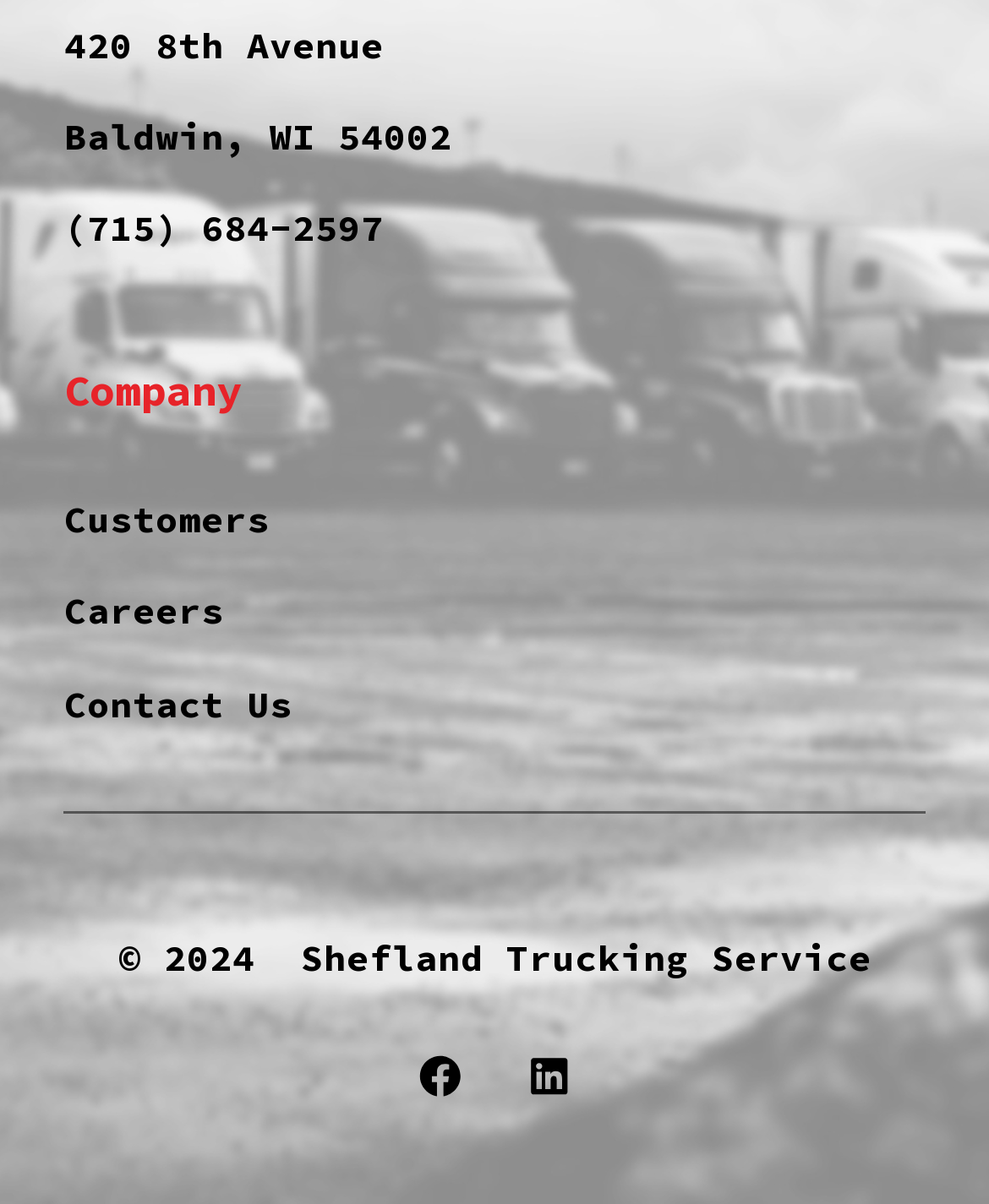What is the phone number of Shefland Trucking Service?
Give a single word or phrase answer based on the content of the image.

(715) 684-2597